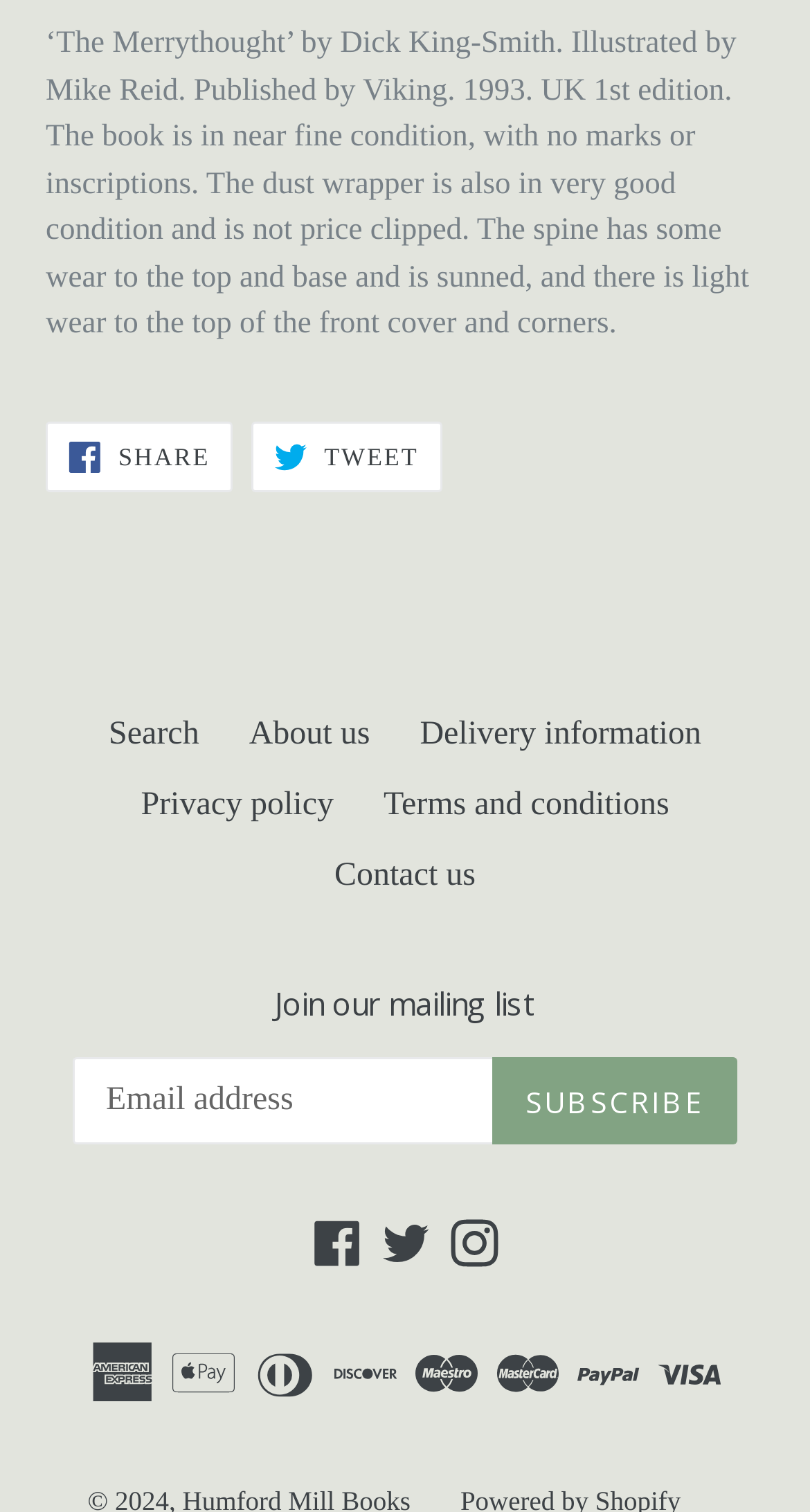What is the condition of the book?
Please give a detailed and elaborate answer to the question.

The answer can be found in the StaticText element with ID 216, which describes the book's condition as 'near fine'.